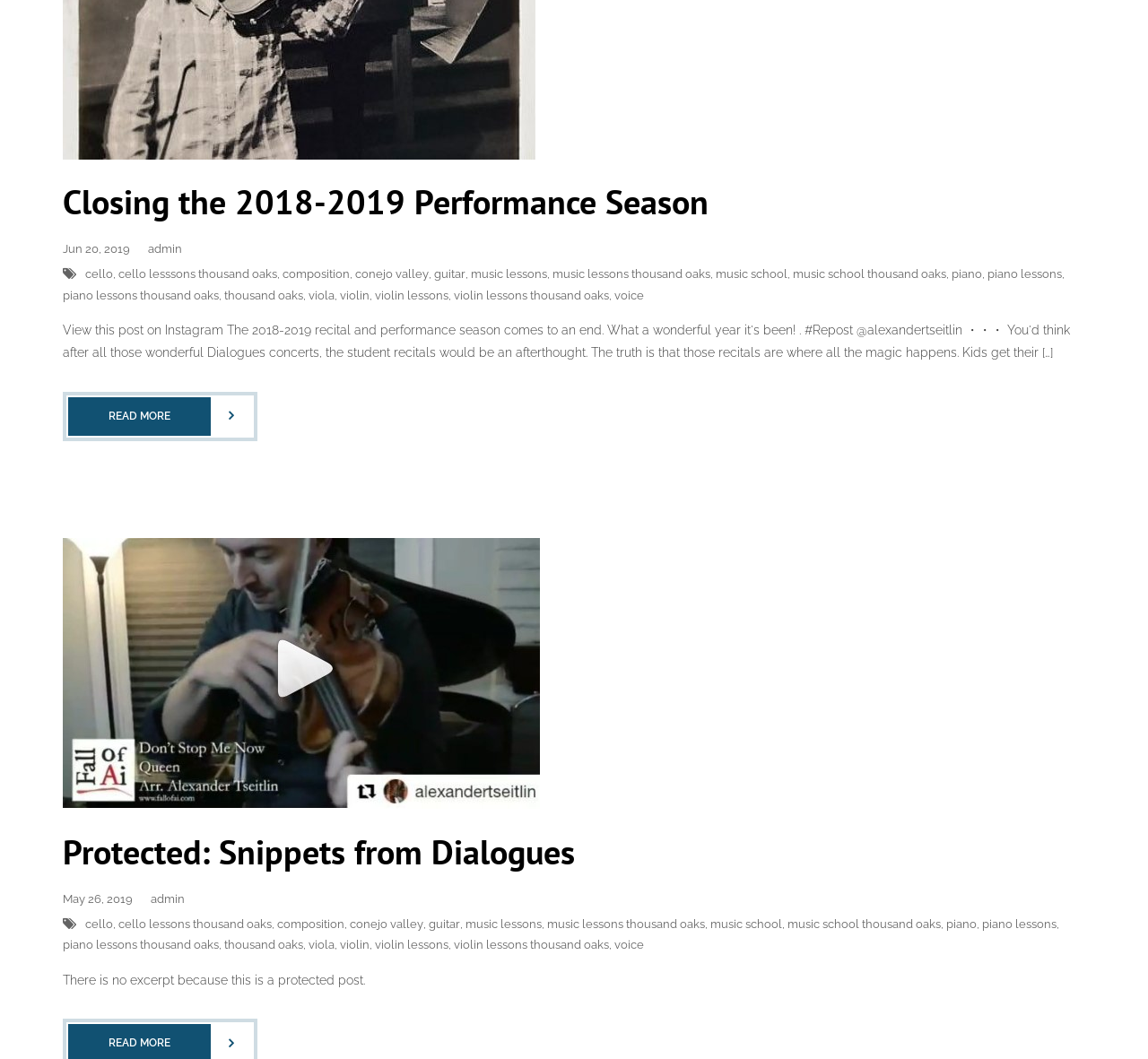Provide a brief response to the question using a single word or phrase: 
How many links are there in the first post?

11